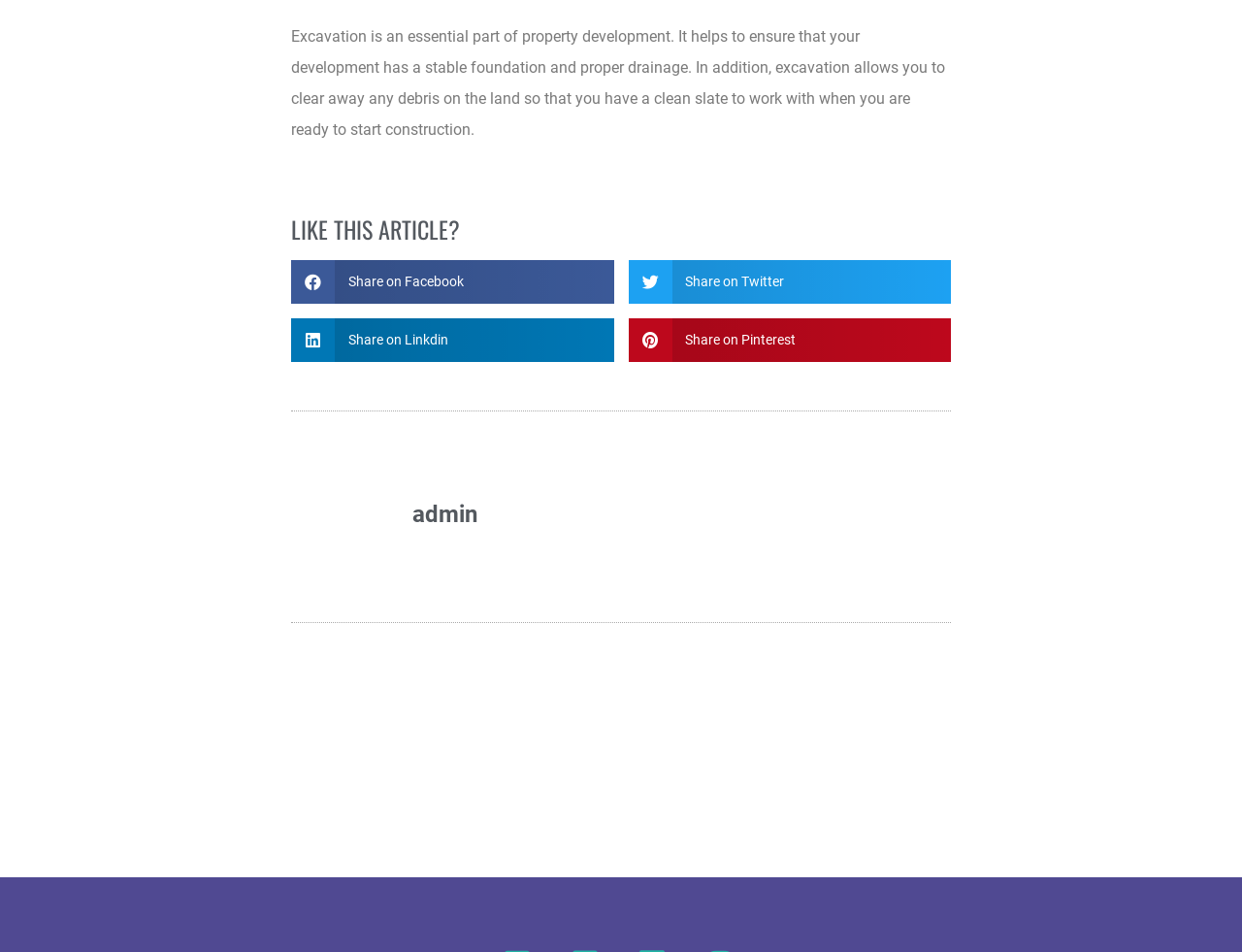What is the role of the person mentioned in the webpage?
Provide an in-depth and detailed explanation in response to the question.

The webpage mentions 'admin' as the person who likely wrote or is associated with the article, as indicated by the heading and image description.